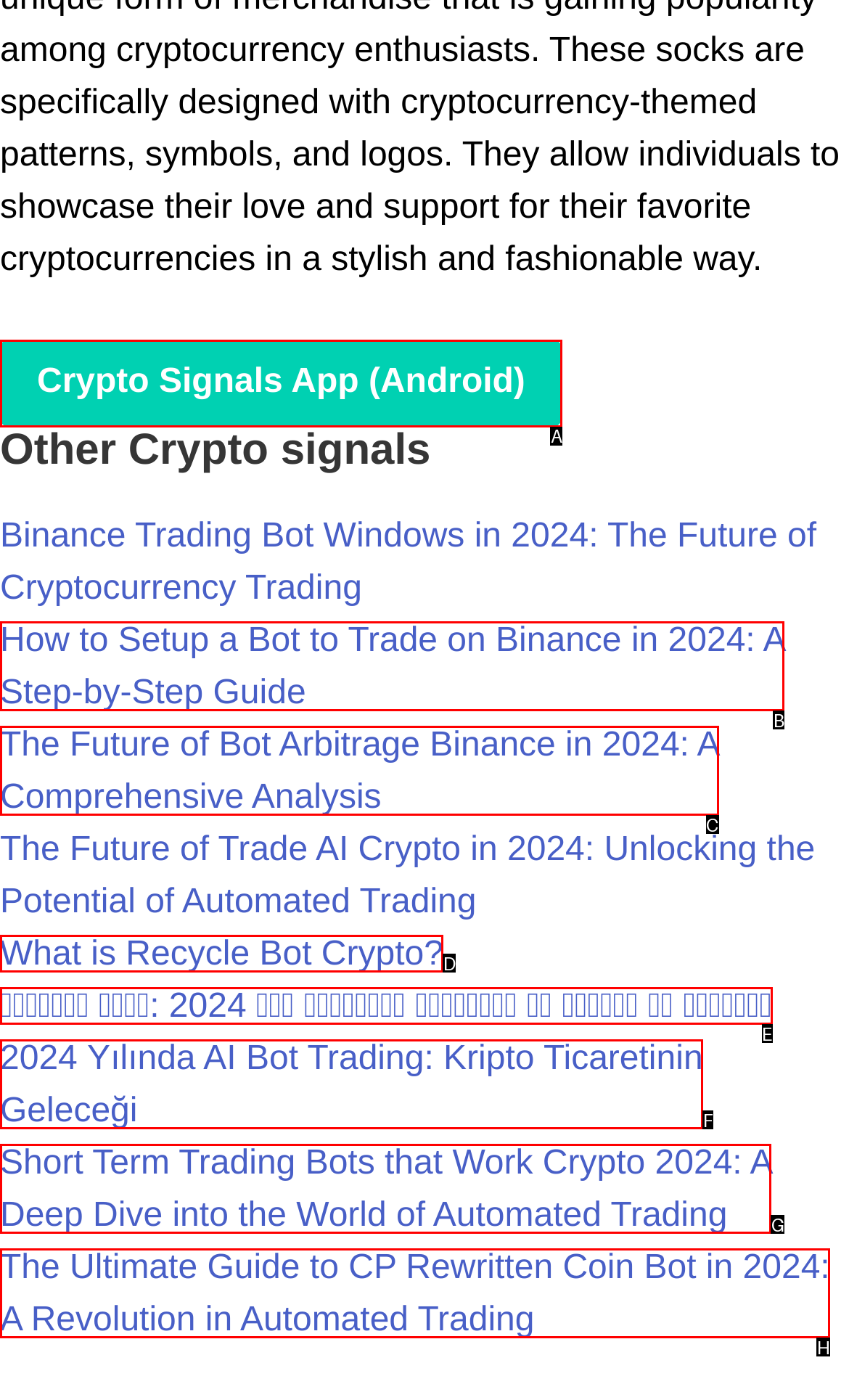Choose the option that matches the following description: What is Recycle Bot Crypto?
Reply with the letter of the selected option directly.

D